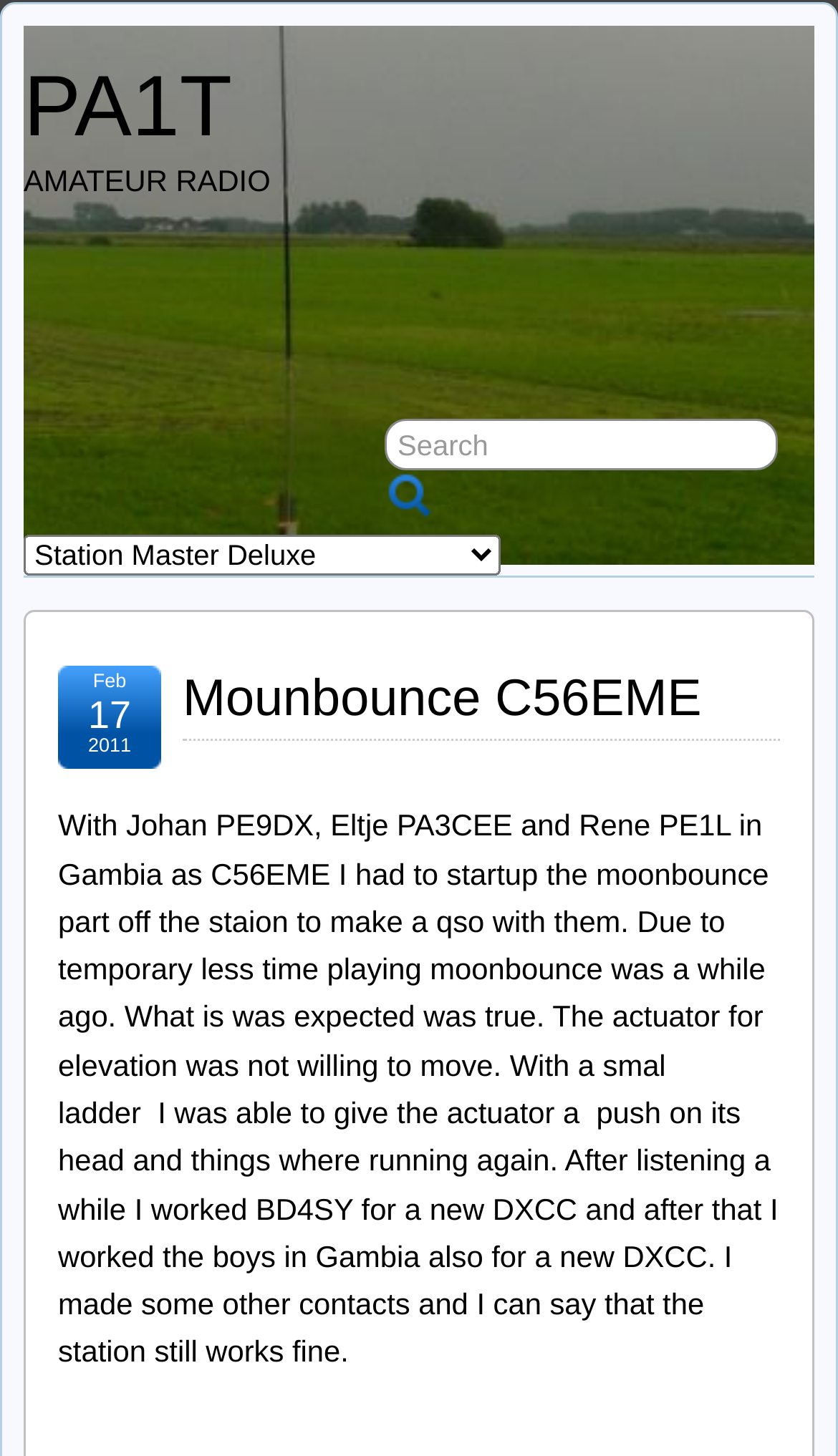Please respond to the question with a concise word or phrase:
What is the purpose of the textbox?

Search